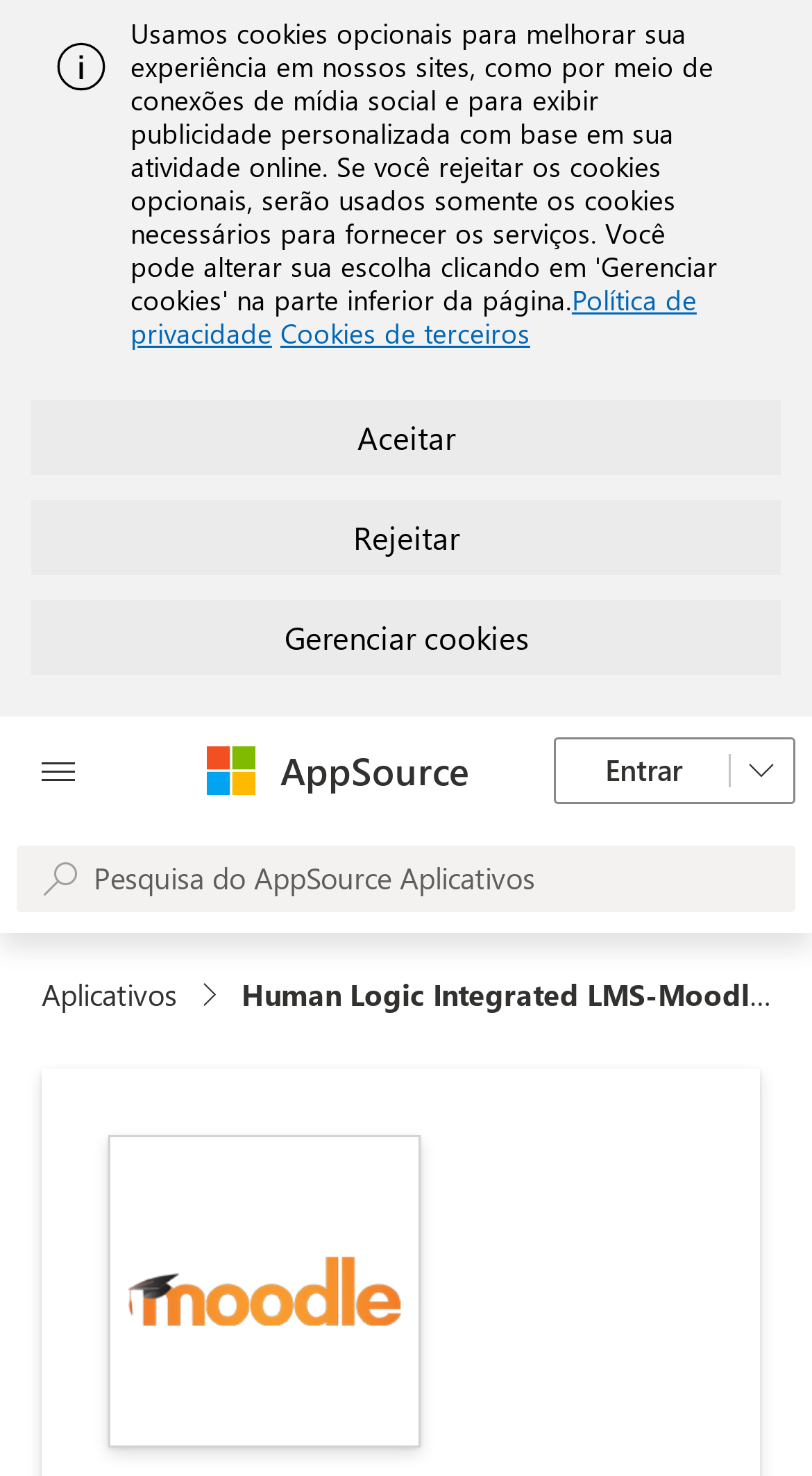Based on the provided description, "Cookies de terceiros", find the bounding box of the corresponding UI element in the screenshot.

[0.345, 0.213, 0.653, 0.237]